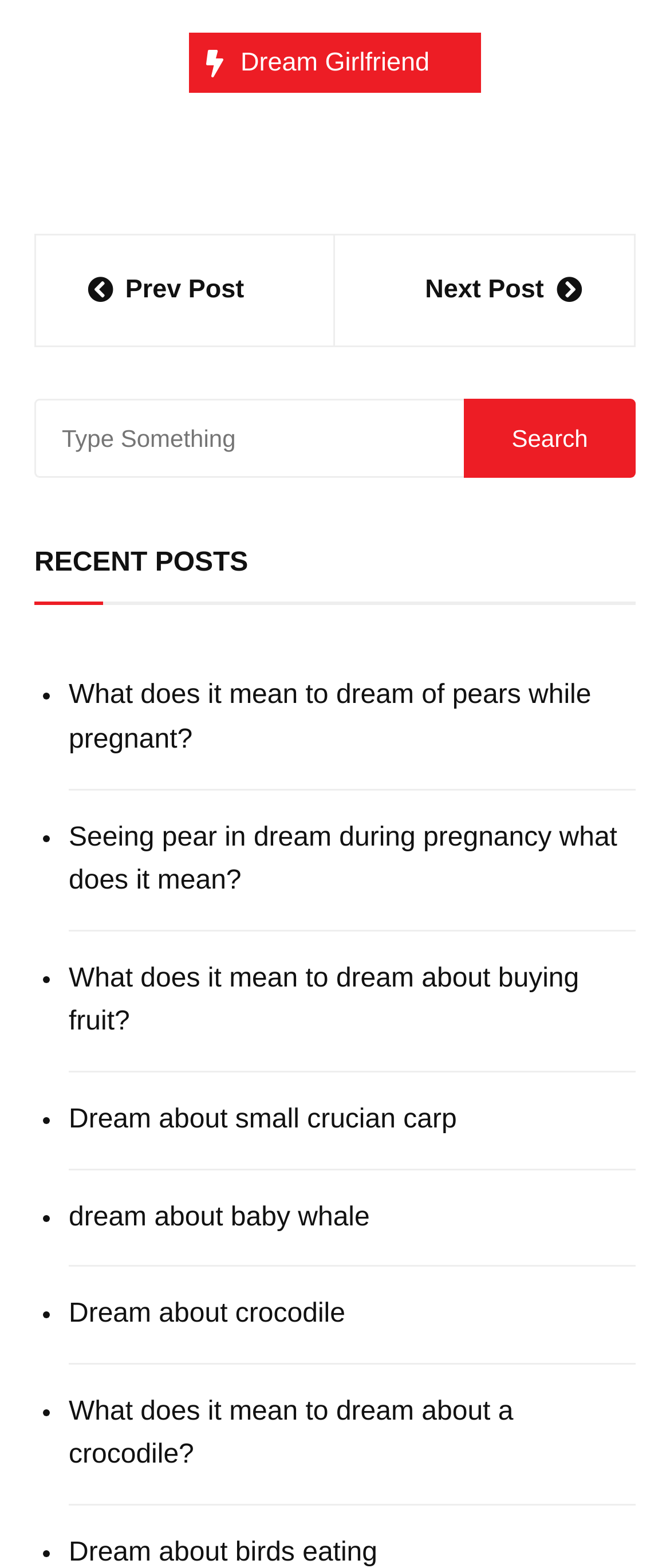Please find the bounding box coordinates of the element that you should click to achieve the following instruction: "Click on the next post". The coordinates should be presented as four float numbers between 0 and 1: [left, top, right, bottom].

[0.577, 0.173, 0.869, 0.199]